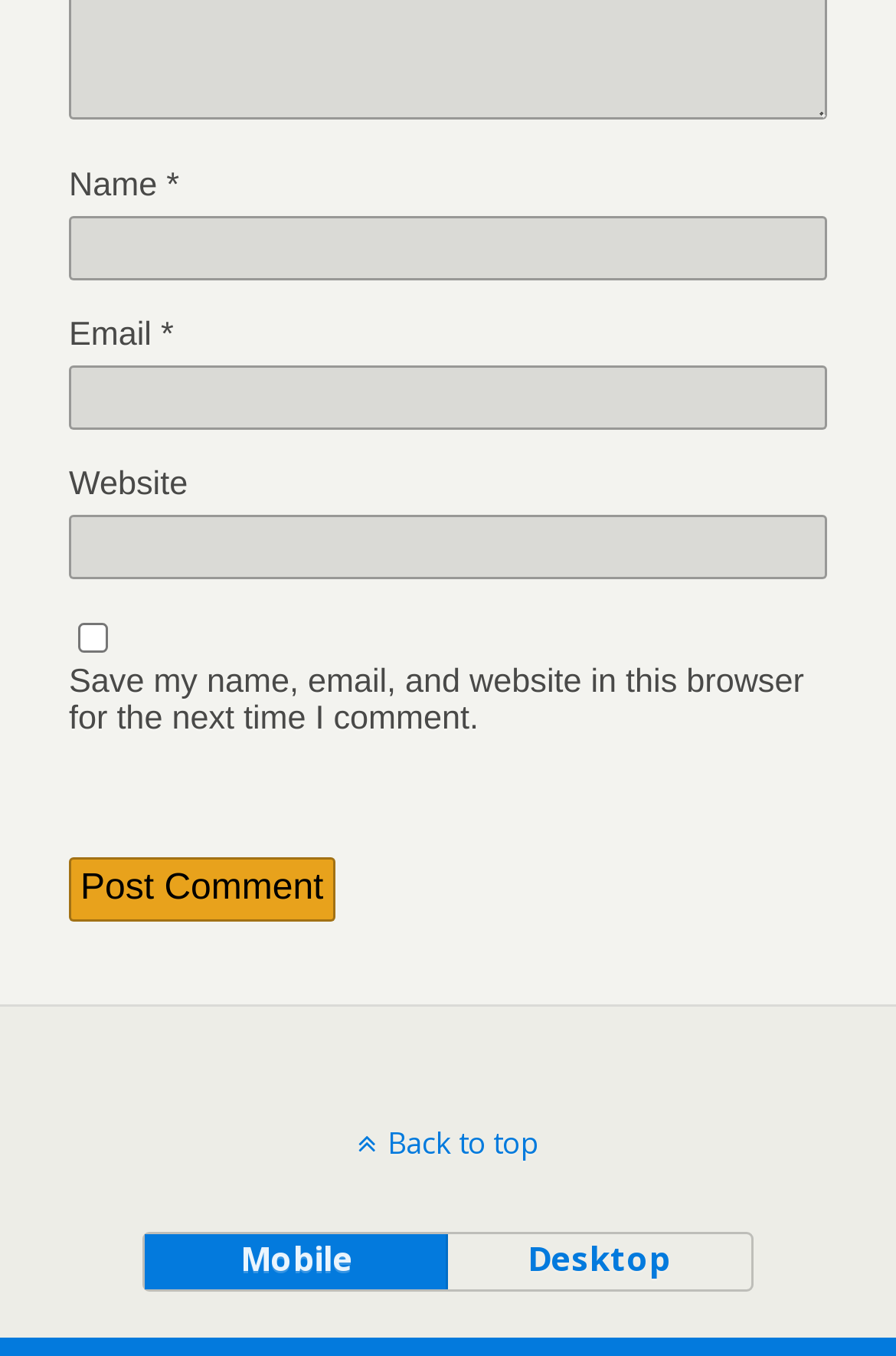How many textboxes are required in the form?
Based on the image, answer the question with as much detail as possible.

The form has three textboxes: 'Name', 'Email', and 'Website'. The 'Name' and 'Email' textboxes are required, as indicated by the '*' symbol, while the 'Website' textbox is optional.